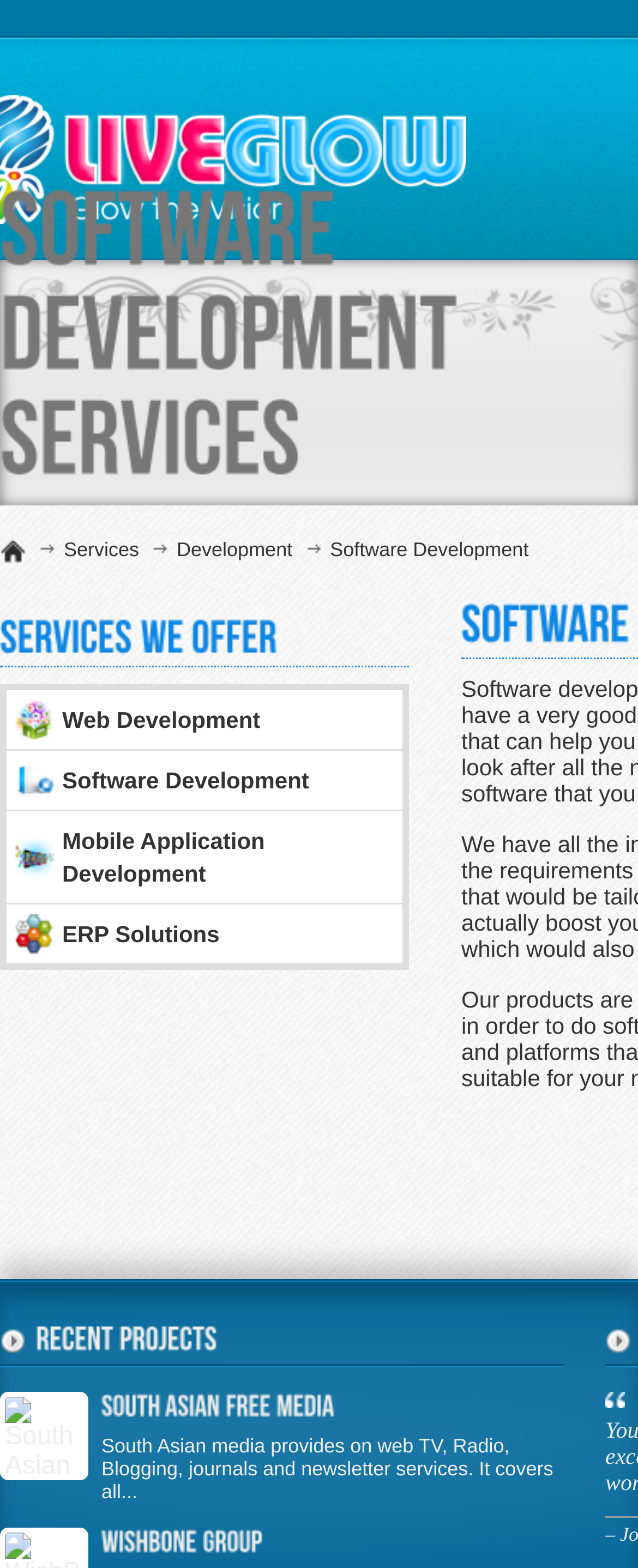What is the name of the project shown below 'Recent Projects'?
Look at the image and respond with a one-word or short phrase answer.

South Asian Free Media